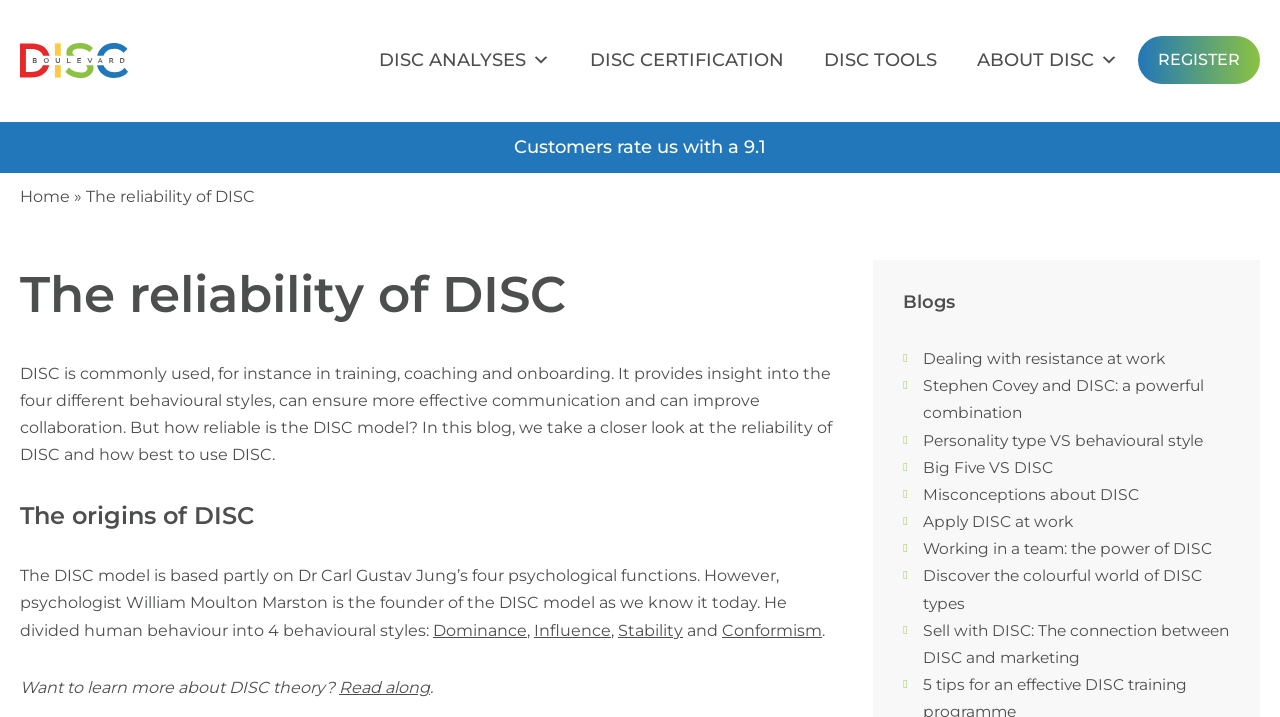Please answer the following question using a single word or phrase: What is the rating given by customers to the website?

9.1